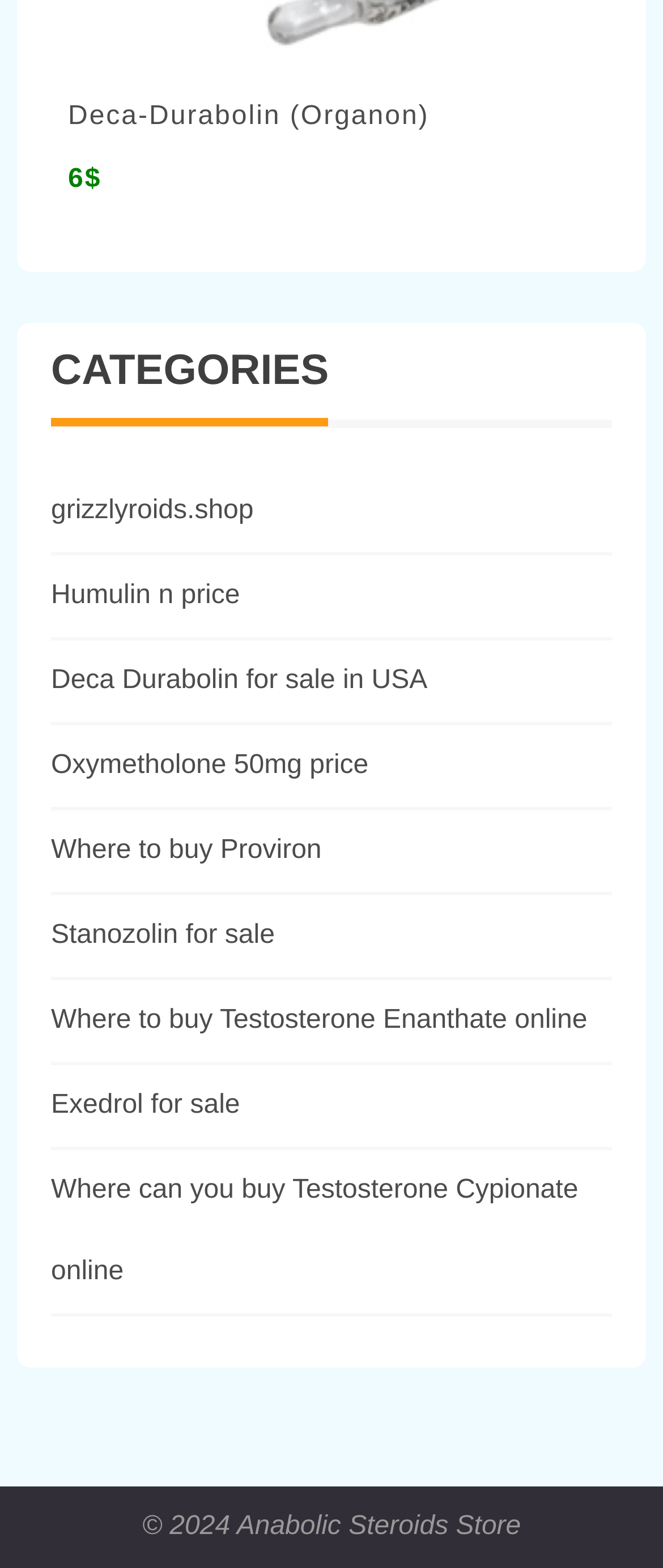Find the bounding box coordinates of the area to click in order to follow the instruction: "Visit grizzlyroids.shop website".

[0.077, 0.316, 0.382, 0.334]